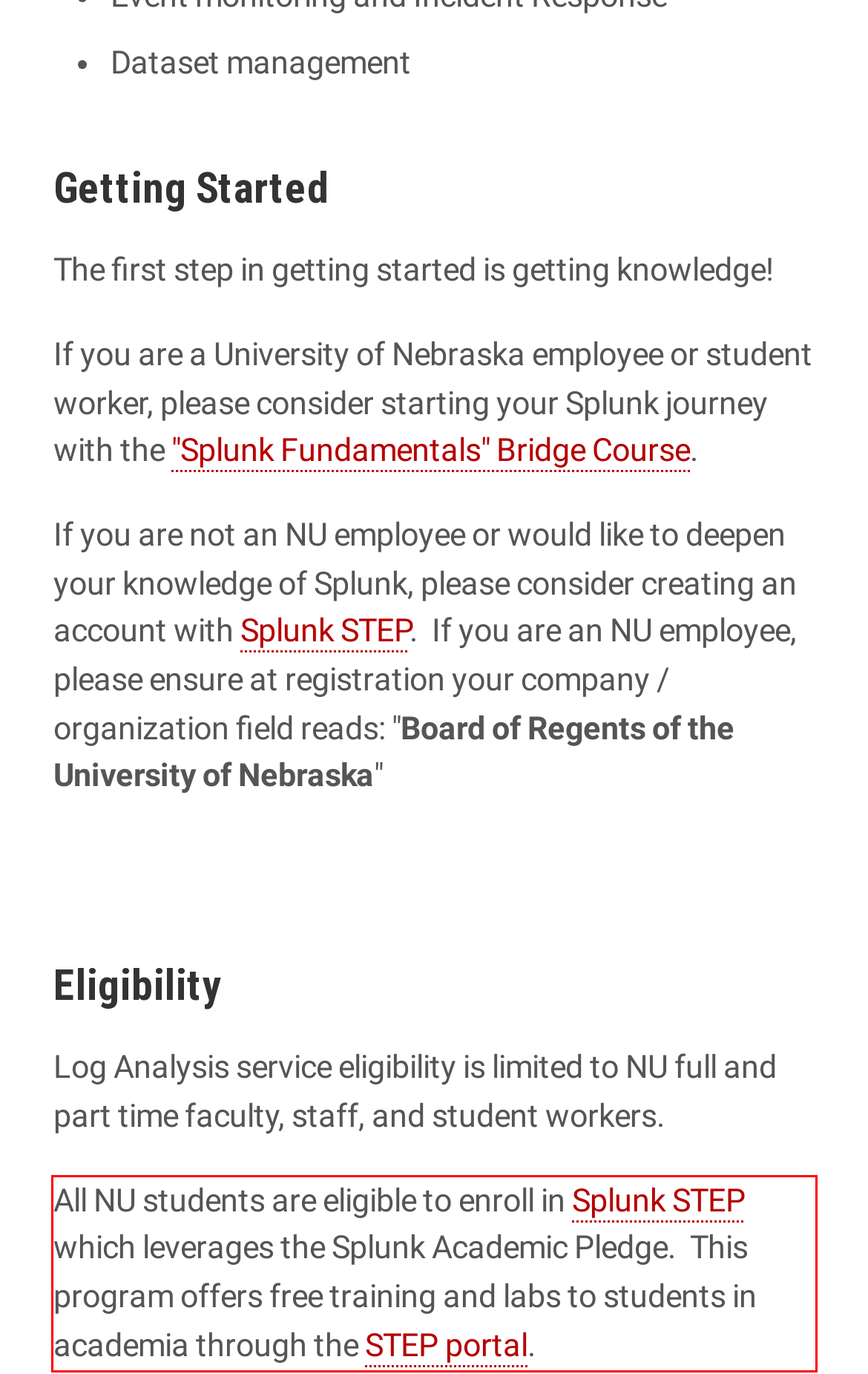Please look at the screenshot provided and find the red bounding box. Extract the text content contained within this bounding box.

All NU students are eligible to enroll in Splunk STEP which leverages the Splunk Academic Pledge. This program offers free training and labs to students in academia through the STEP portal.